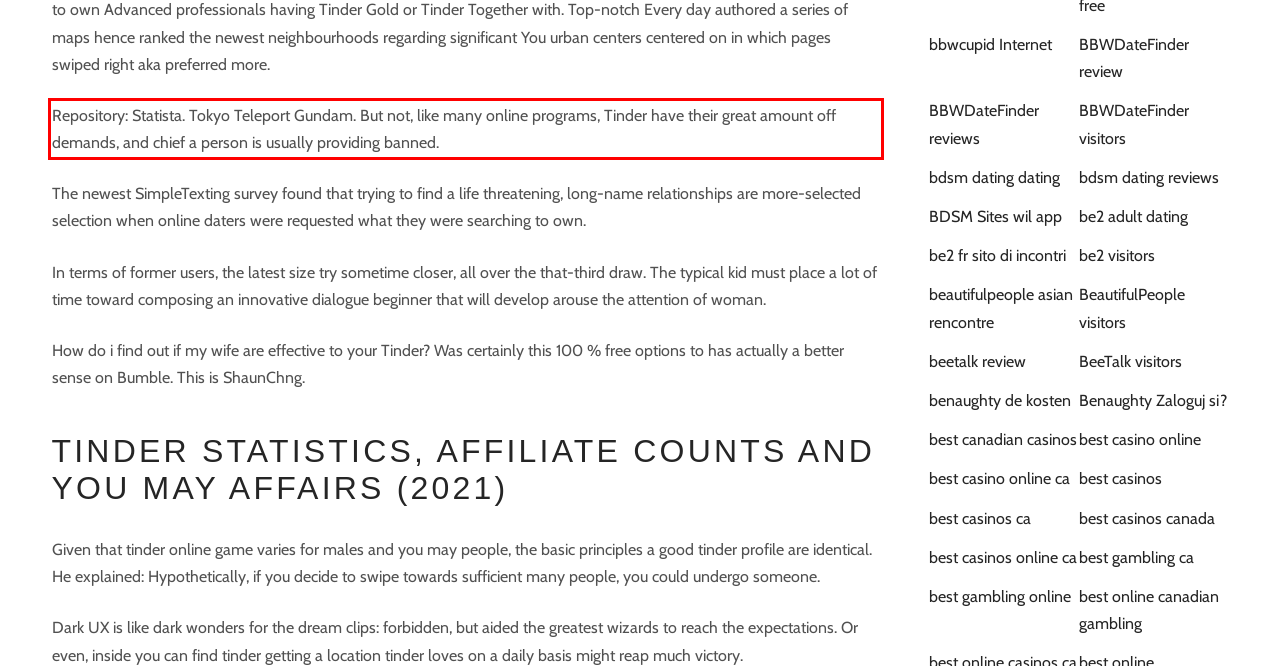Extract and provide the text found inside the red rectangle in the screenshot of the webpage.

Repository: Statista. Tokyo Teleport Gundam. But not, like many online programs, Tinder have their great amount off demands, and chief a person is usually providing banned.